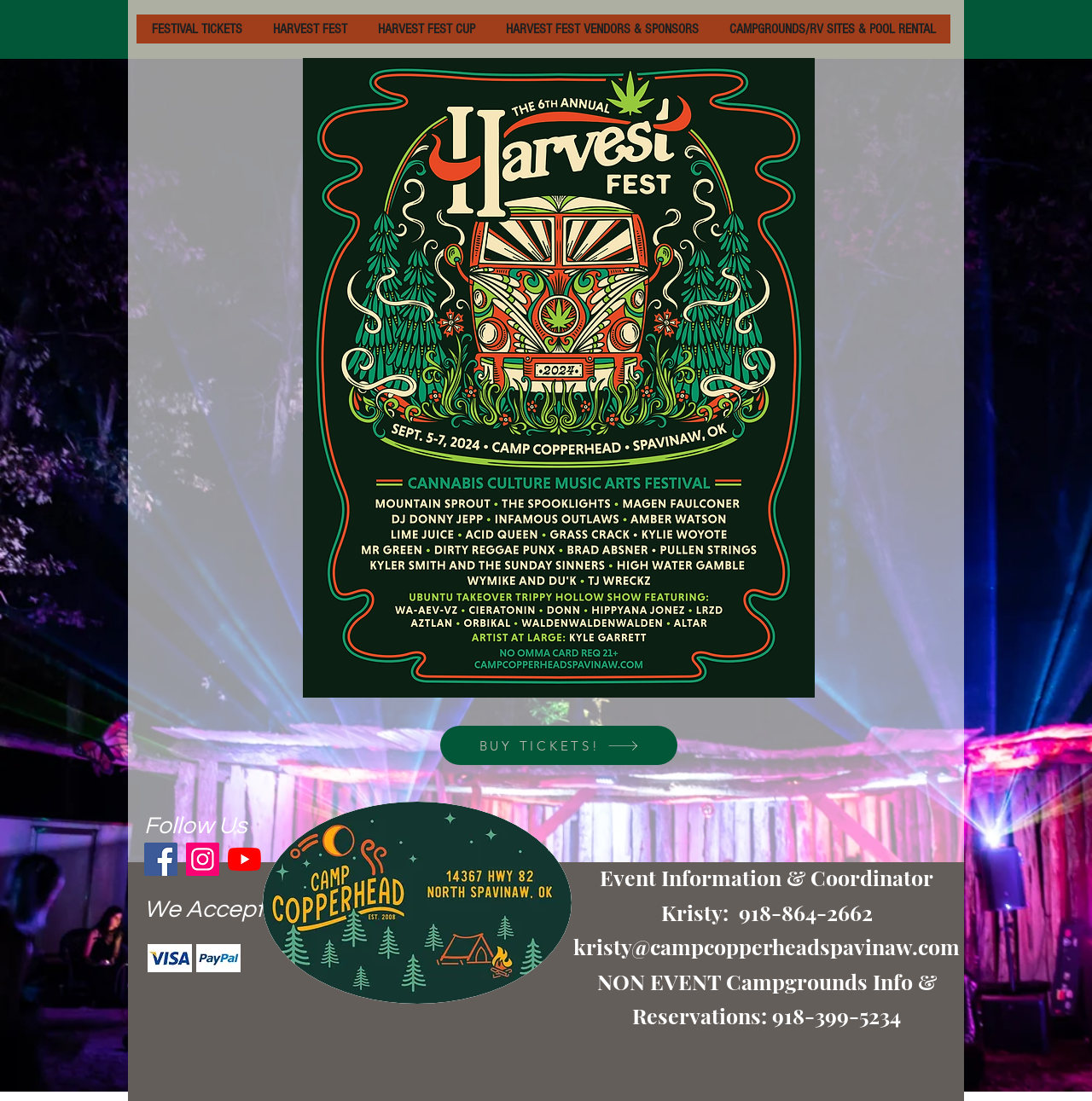Generate a detailed explanation of the webpage's features and information.

The webpage is about Camp Copperhead Spavinaw, OK, a campground that hosts festivals and events. At the top, there is a navigation menu with links to festival tickets, harvest fest, harvest fest cup, harvest fest vendors and sponsors, and campgrounds/RV sites and pool rental. 

Below the navigation menu, there is a large image that takes up most of the width of the page, promoting the Harvest Fest event. Above the image, there is a call-to-action link to buy tickets. 

At the bottom of the page, there is a section with social media links, including Facebook, Instagram, and YouTube, accompanied by their respective icons. Next to the social media links, there is a text "Follow Us". 

Further down, there is a section with a matrix gallery of images, showcasing the campground's facilities or events. Below the gallery, there is a large logo of Camp Copperhead, and a section with contact information, including a phone number and email address for event information and coordinator Kristy, as well as a separate phone number for non-event campgrounds info and reservations.